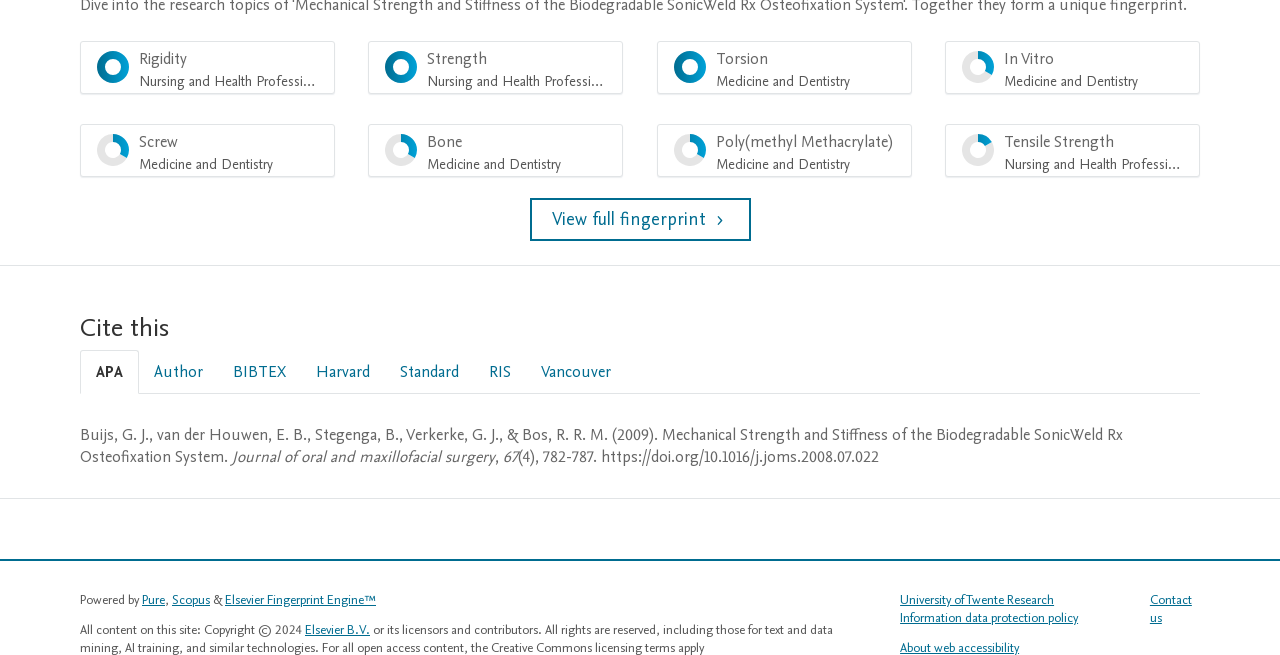Please specify the bounding box coordinates of the clickable region necessary for completing the following instruction: "Contact us". The coordinates must consist of four float numbers between 0 and 1, i.e., [left, top, right, bottom].

[0.898, 0.902, 0.931, 0.957]